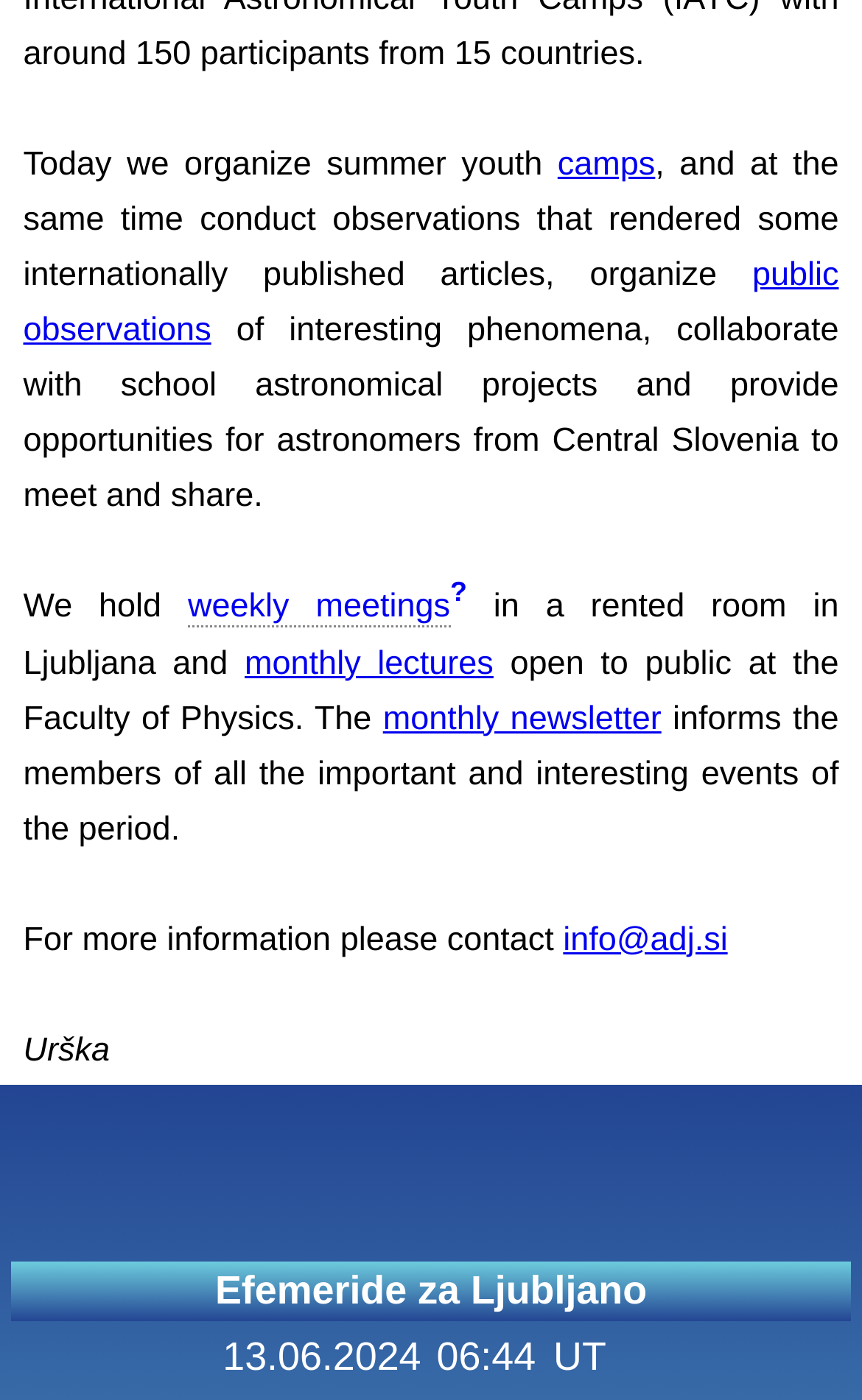Analyze the image and give a detailed response to the question:
What is the topic of the Efemeride za Ljubljano?

The webpage mentions 'Efemeride za Ljubljano' but does not specify the topic of Efemeride za Ljubljano. It appears to be a table with dates and times, but the specific topic is not clear.